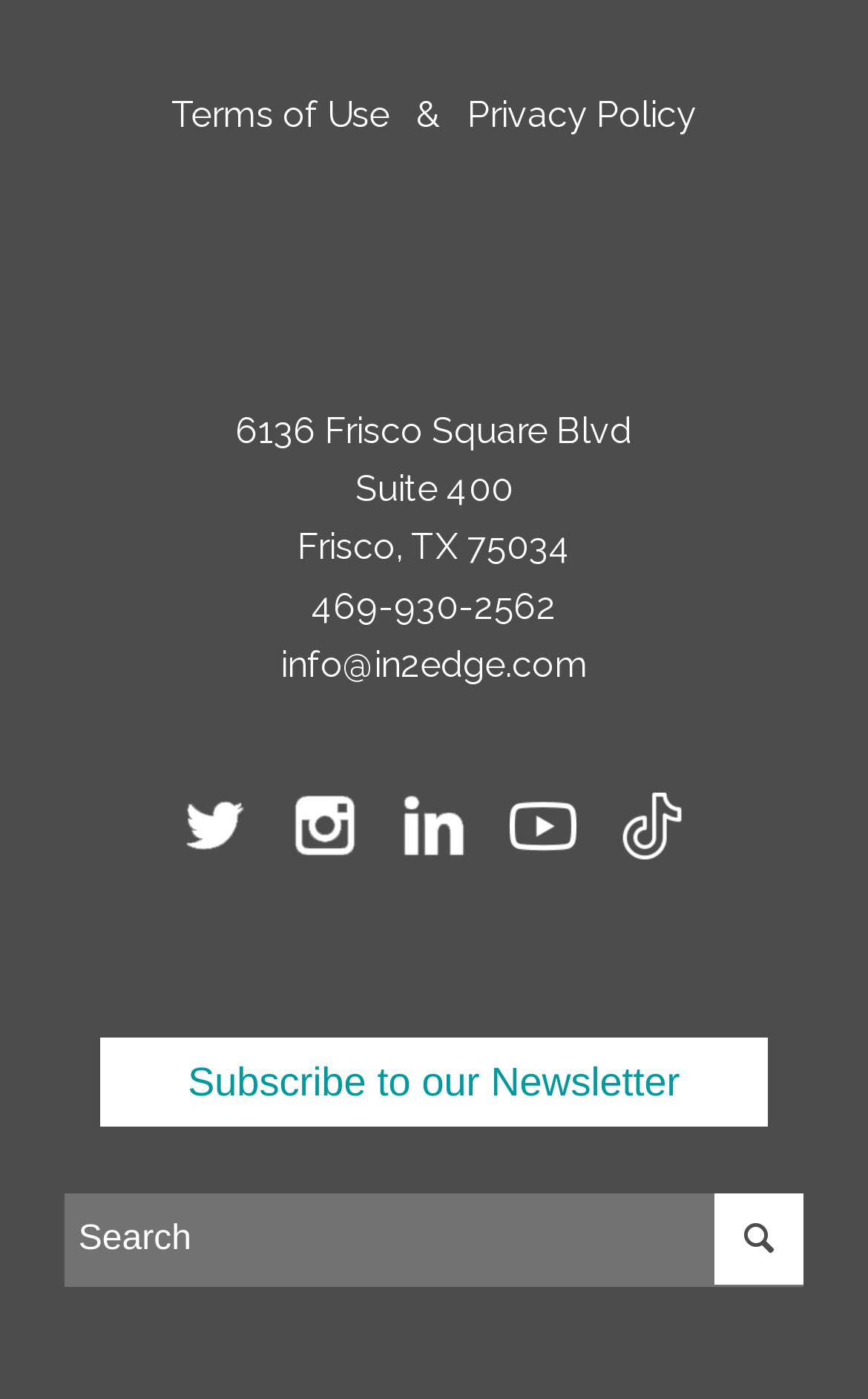Pinpoint the bounding box coordinates of the area that should be clicked to complete the following instruction: "Visit office location". The coordinates must be given as four float numbers between 0 and 1, i.e., [left, top, right, bottom].

[0.272, 0.292, 0.728, 0.365]